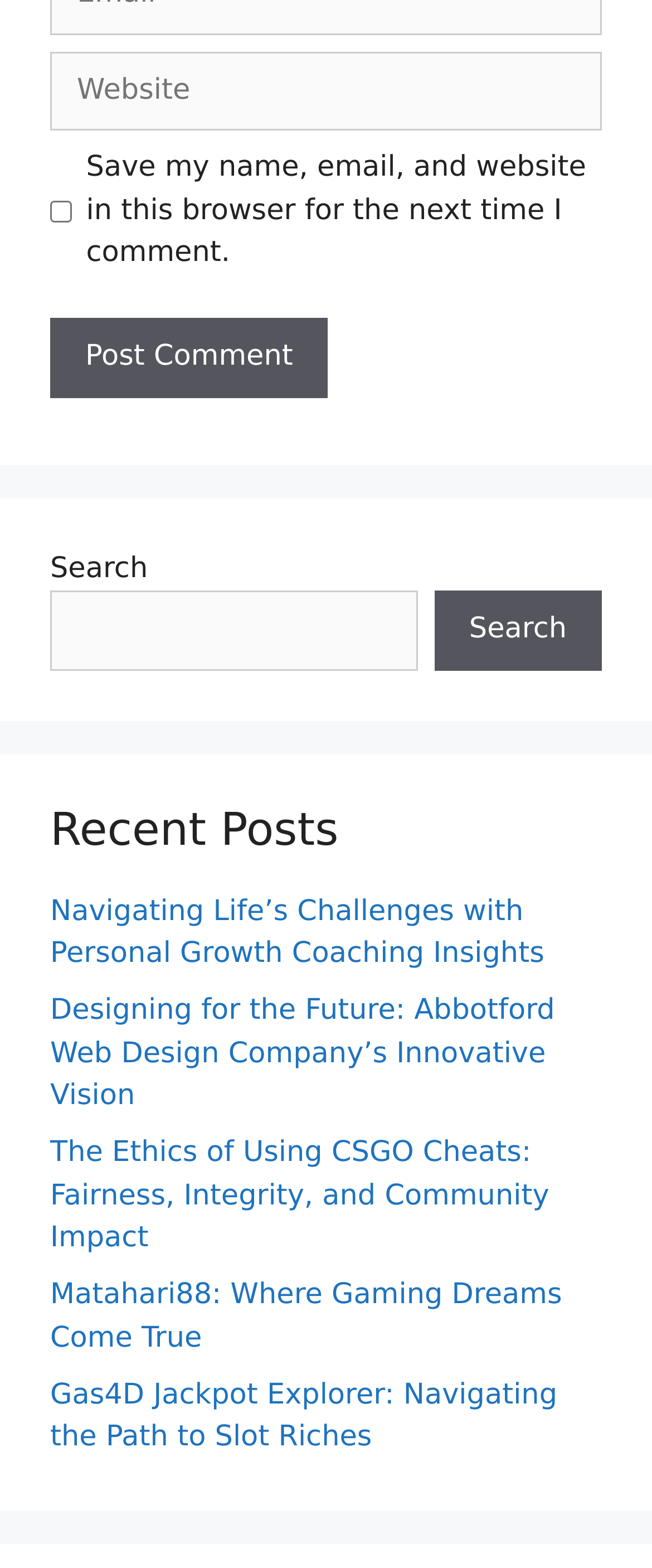Provide the bounding box coordinates of the HTML element described by the text: "name="submit" value="Post Comment"". The coordinates should be in the format [left, top, right, bottom] with values between 0 and 1.

[0.077, 0.203, 0.503, 0.253]